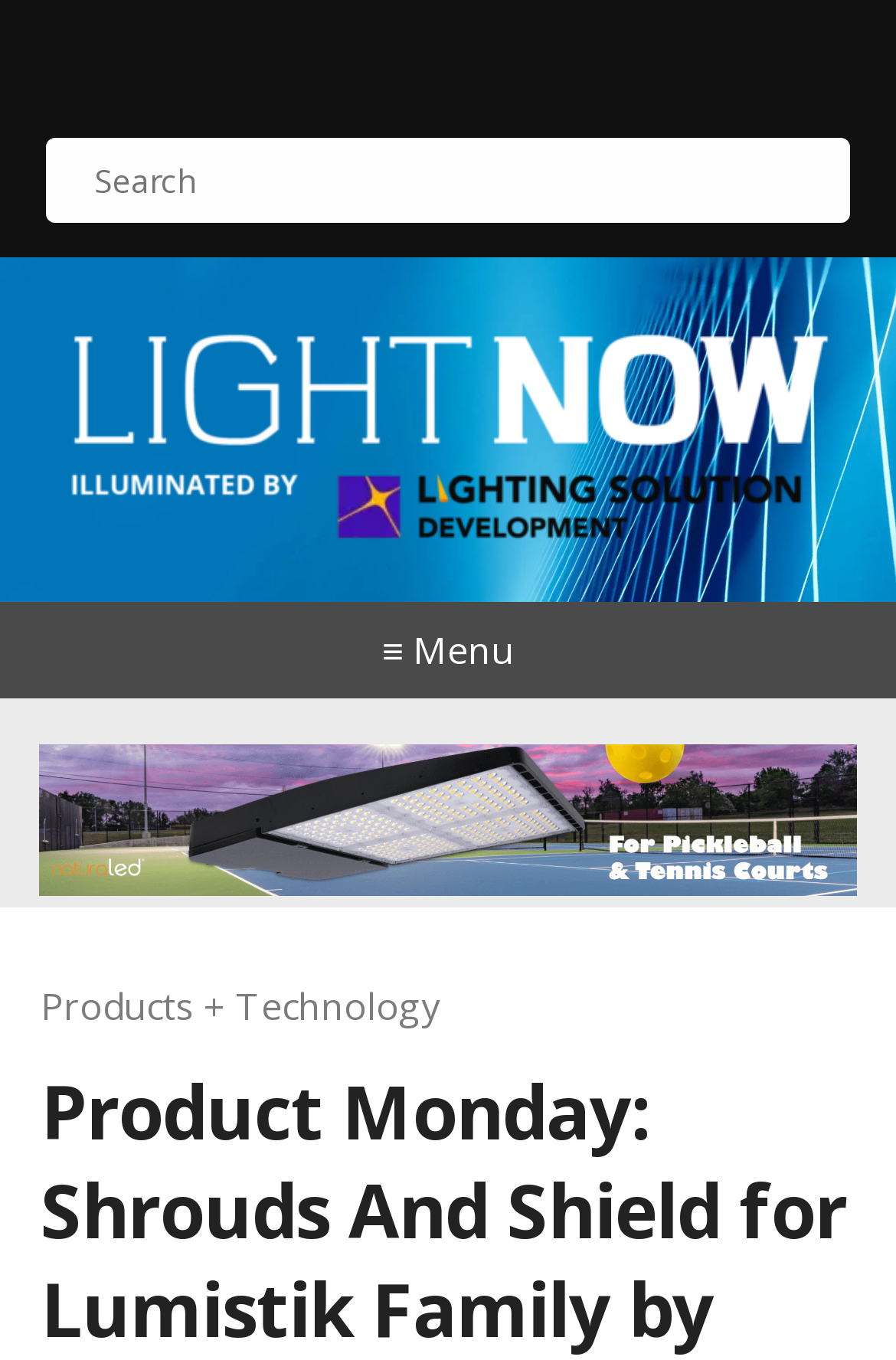Provide a thorough description of the webpage you see.

The webpage appears to be a product announcement page, specifically highlighting the introduction of decorative shrouds and a 180-degree shield as options for the Lumistik family of luminaires by Luminis.

At the top of the page, there is a row of five links, evenly spaced and aligned horizontally, taking up about a third of the page's width. Below these links, there is a search bar that spans almost the entire width of the page, accompanied by a "Search for:" label to its left.

To the left of the search bar, there is a prominent logo of LightNOW, which is an image that takes up about half of the page's width. Above the logo, there is a menu icon represented by the symbol "≡" with the label "Menu" next to it.

Further down the page, there is a large image that takes up most of the page's width, likely showcasing the product being announced. Below this image, there is a link labeled "Products + Technology" that is positioned near the bottom of the page.

Overall, the page has a clean and organized layout, with clear headings and concise text, making it easy to navigate and understand the content.